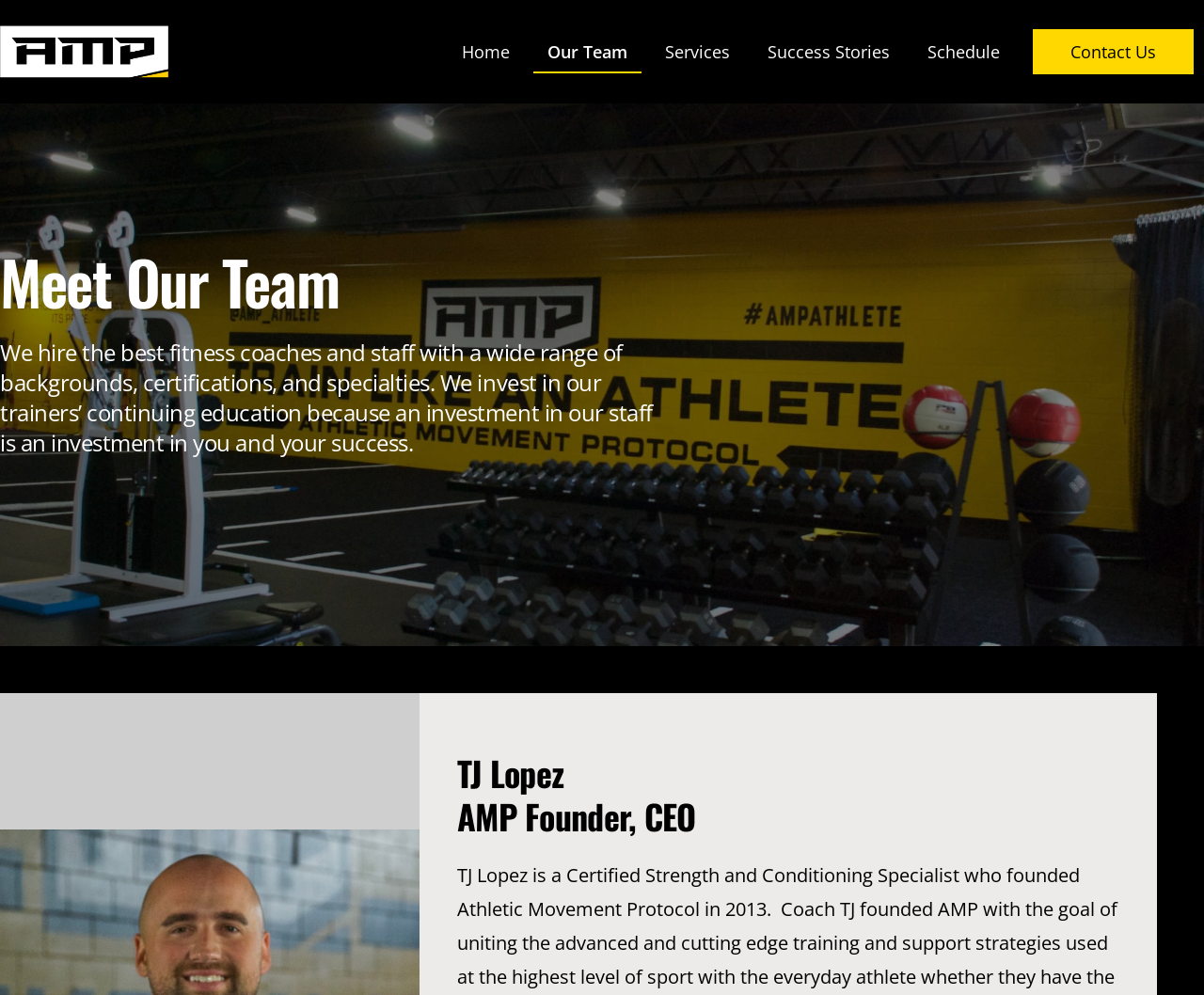What is the name of the founder of AMP?
Respond with a short answer, either a single word or a phrase, based on the image.

TJ Lopez